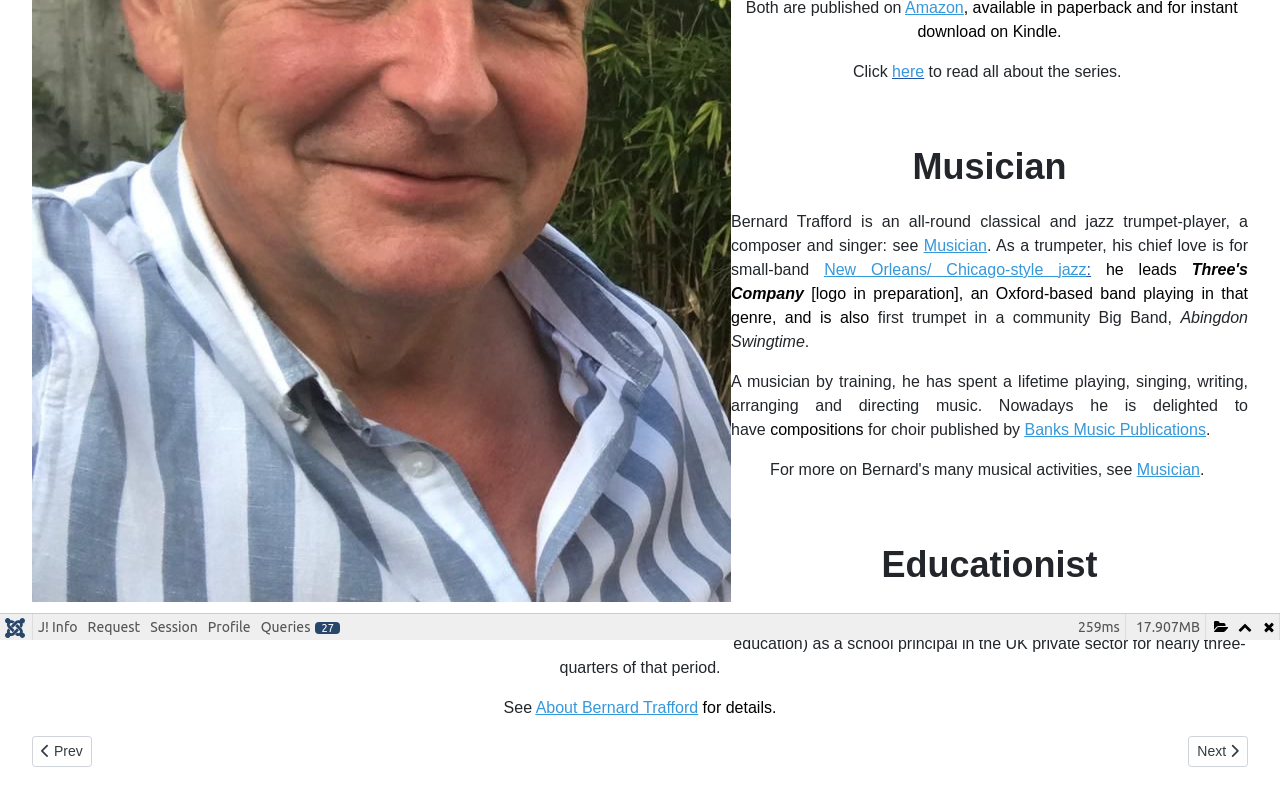Identify the bounding box for the UI element described as: "Next article: Musician Next". Ensure the coordinates are four float numbers between 0 and 1, formatted as [left, top, right, bottom].

[0.928, 0.91, 0.975, 0.948]